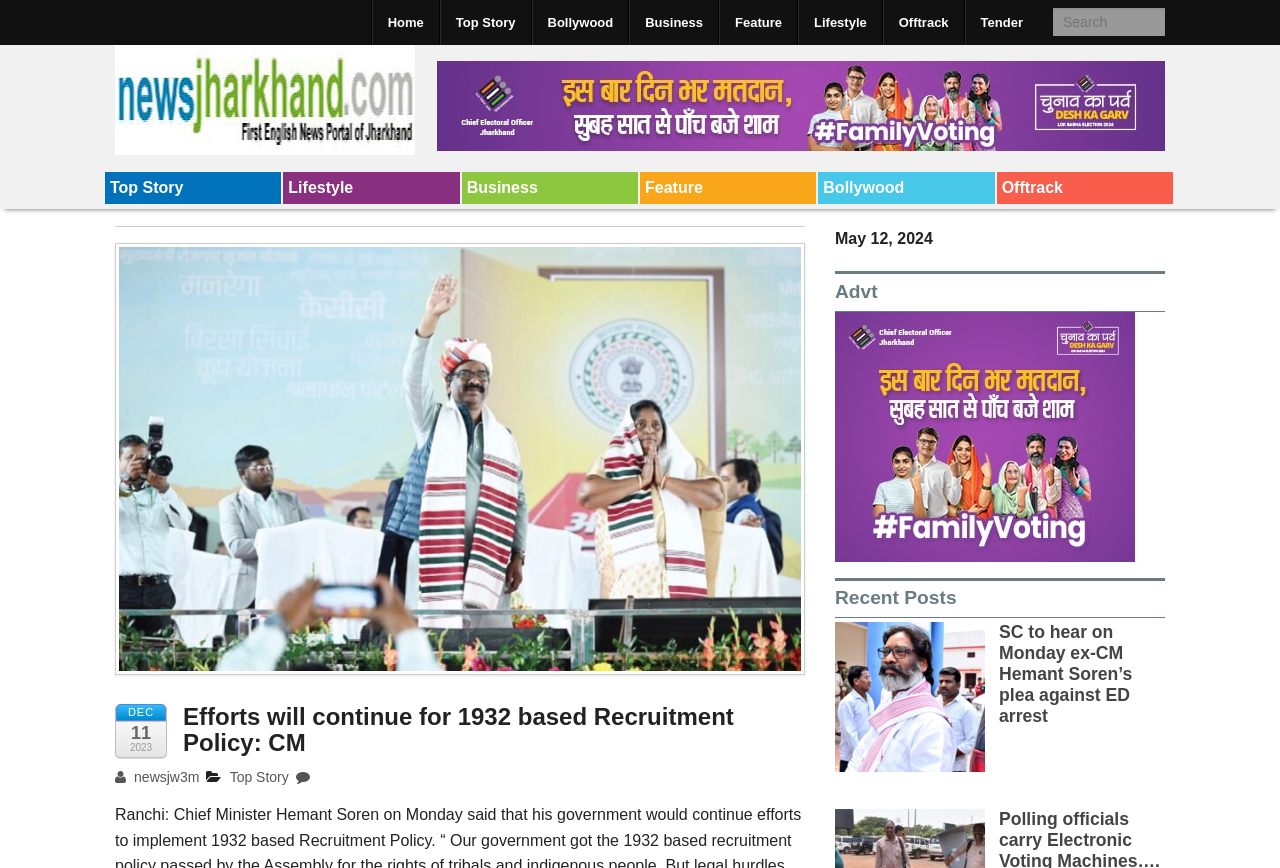Determine the coordinates of the bounding box that should be clicked to complete the instruction: "Click on Home". The coordinates should be represented by four float numbers between 0 and 1: [left, top, right, bottom].

[0.291, 0.0, 0.343, 0.052]